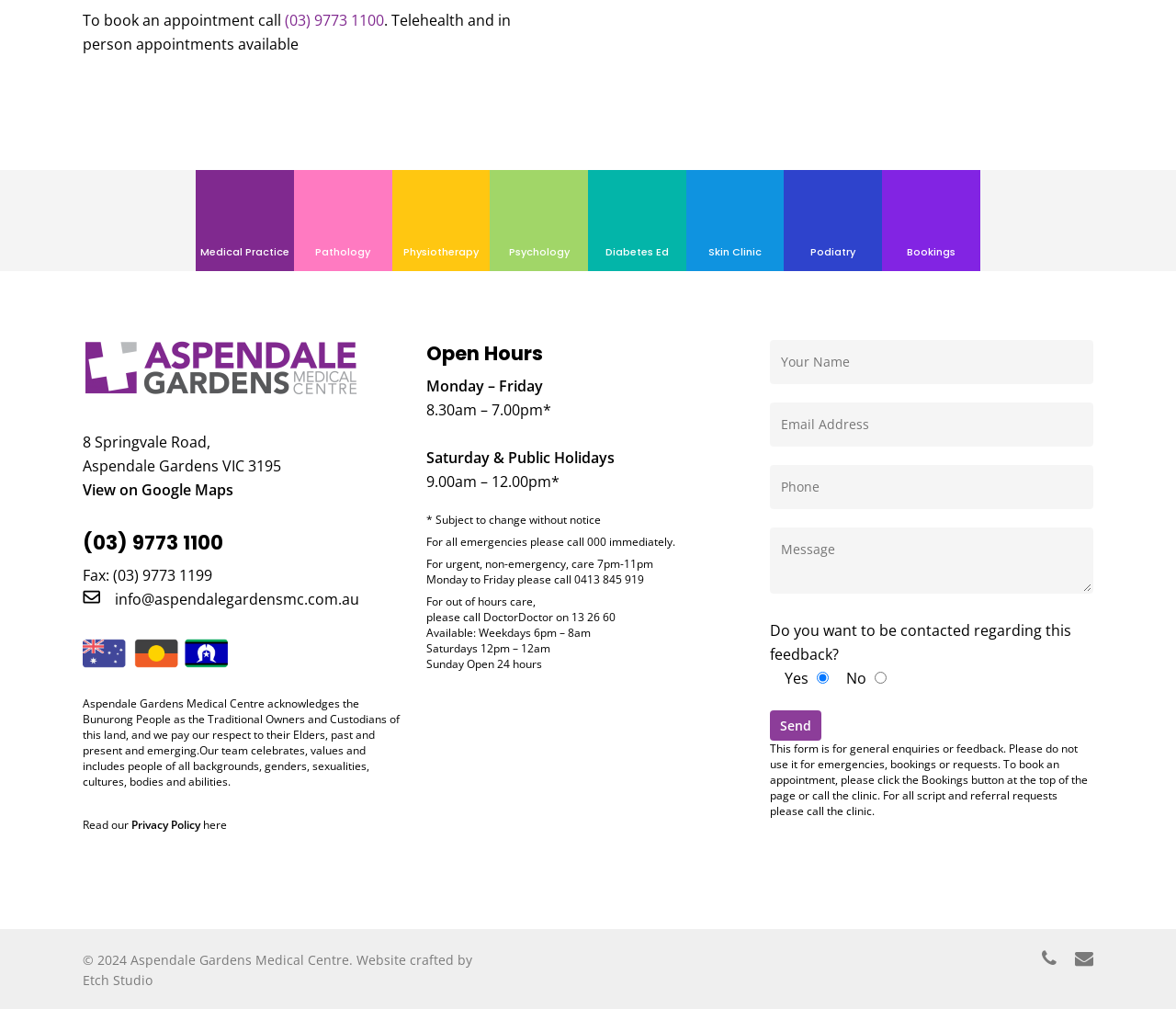How can I contact the medical centre for general enquiries or feedback?
Provide a thorough and detailed answer to the question.

The contact form can be found at the bottom right section of the webpage, where it says 'Contact form' and has fields for 'Your Name', 'Email Address', 'Phone', and 'Message'.